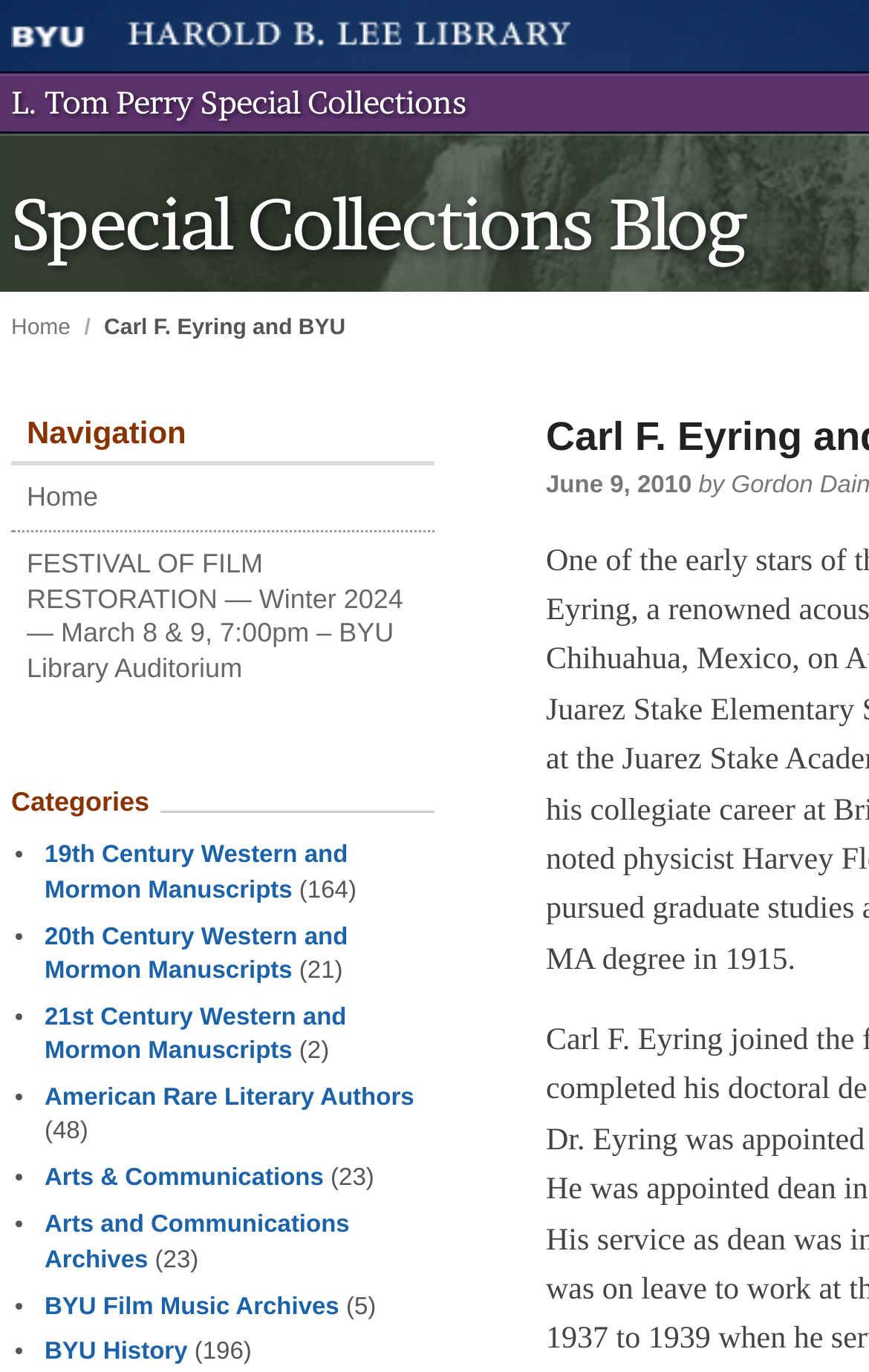What is the date mentioned on the webpage?
Answer the question with a single word or phrase, referring to the image.

June 9, 2010